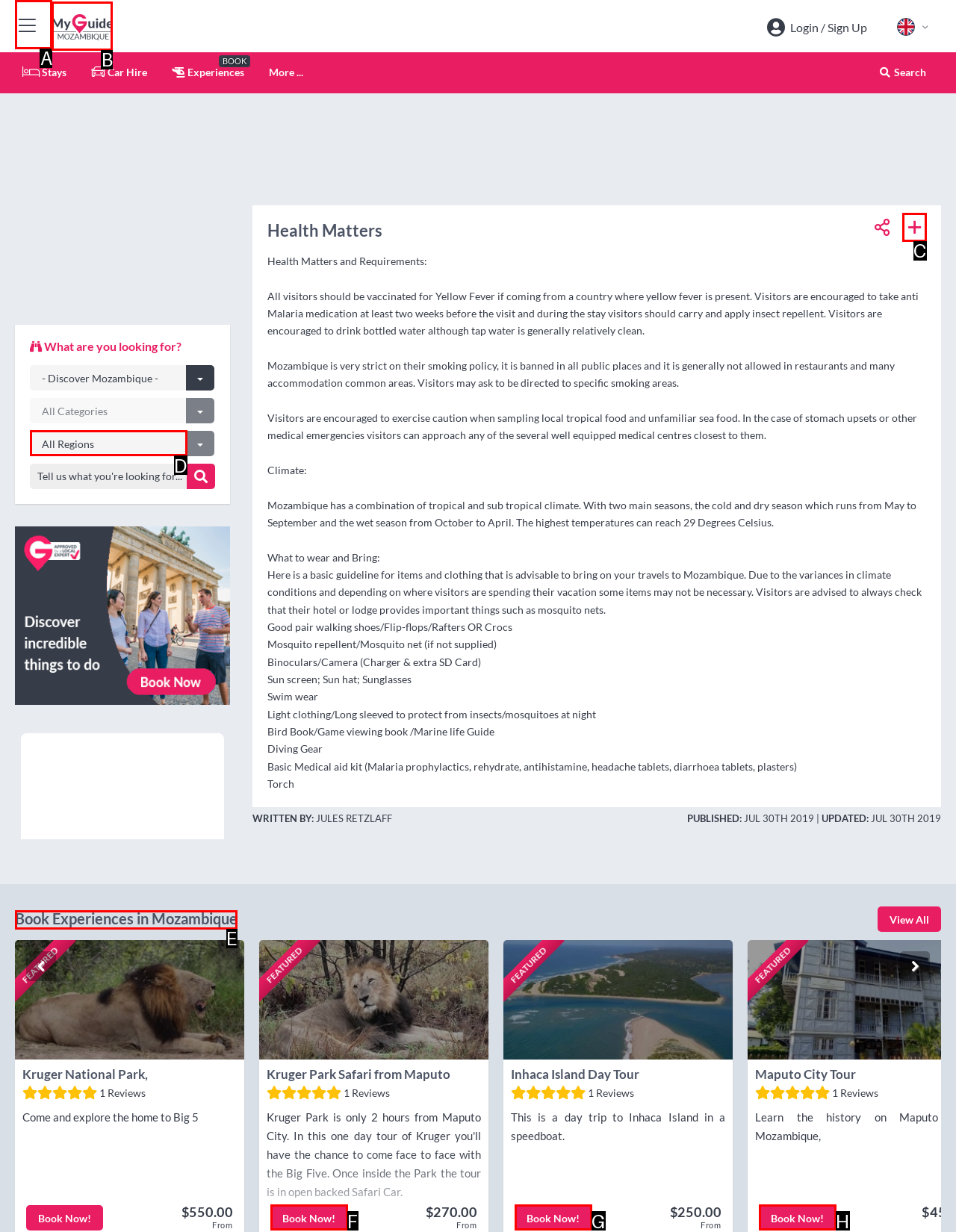Which choice should you pick to execute the task: Book Experiences in Mozambique
Respond with the letter associated with the correct option only.

E